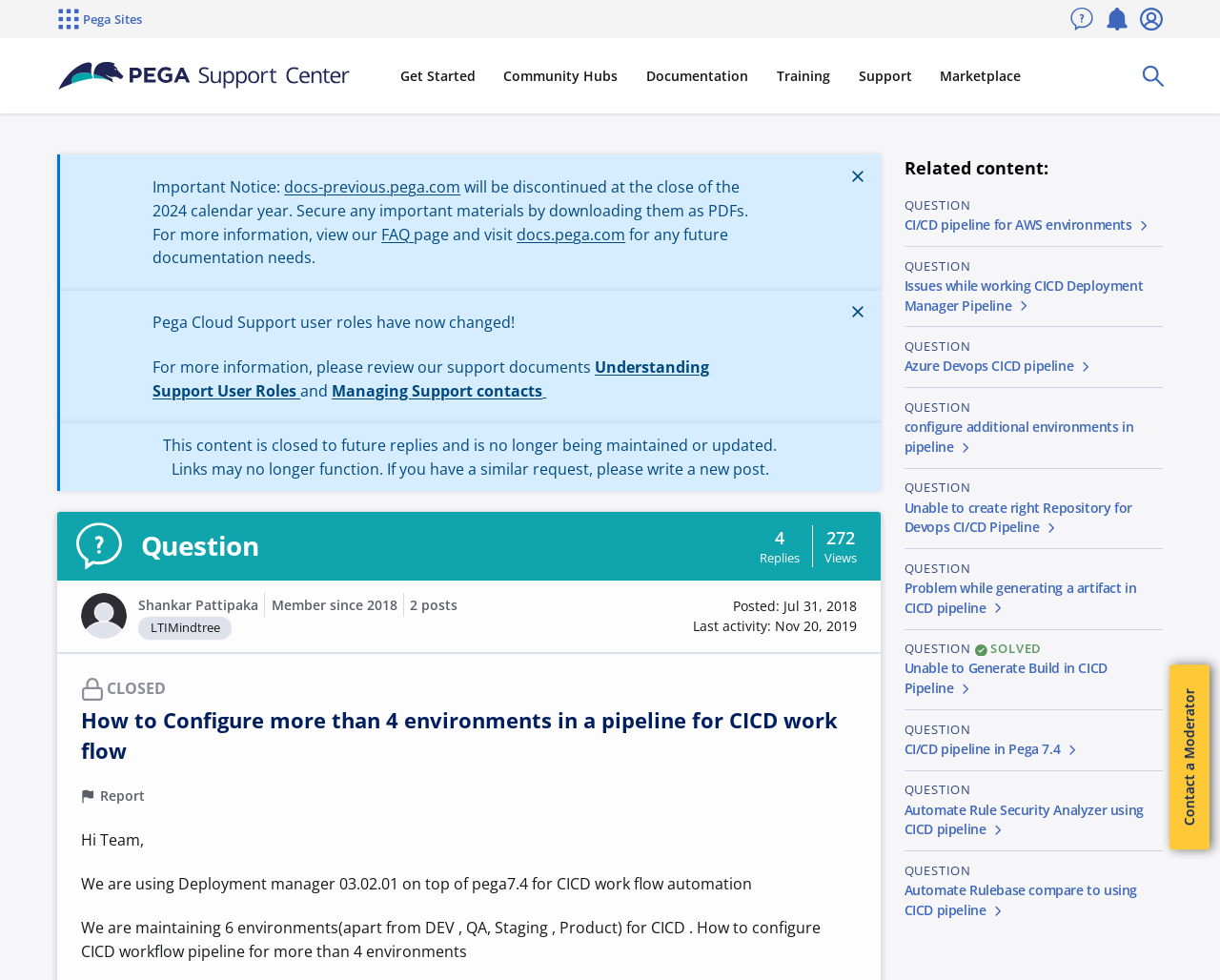Respond to the following question with a brief word or phrase:
How many replies are there to this question?

272